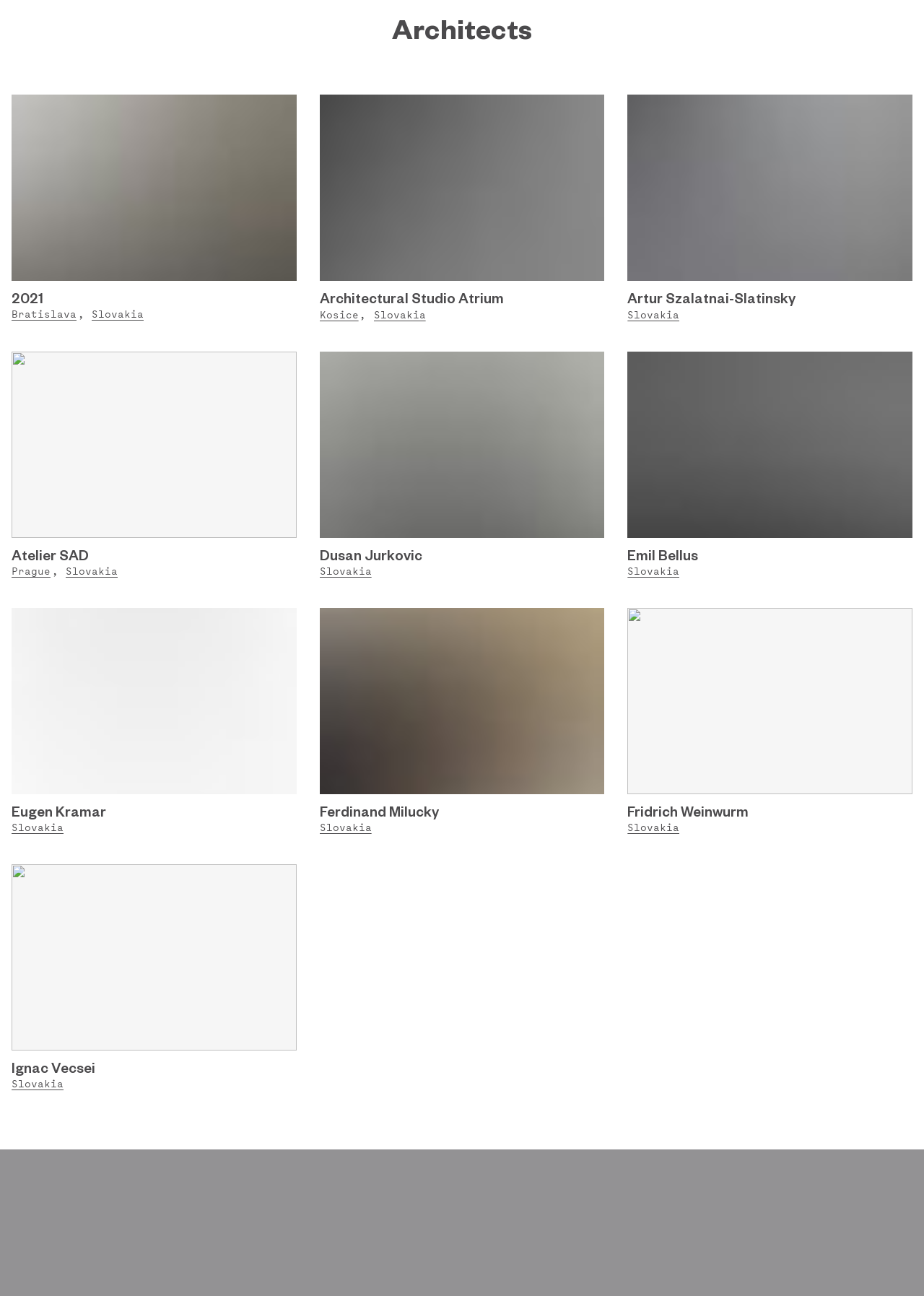Find the bounding box coordinates for the element that must be clicked to complete the instruction: "Visit the page of Artur Szalatnai-Slatinsky". The coordinates should be four float numbers between 0 and 1, indicated as [left, top, right, bottom].

[0.679, 0.223, 0.983, 0.238]